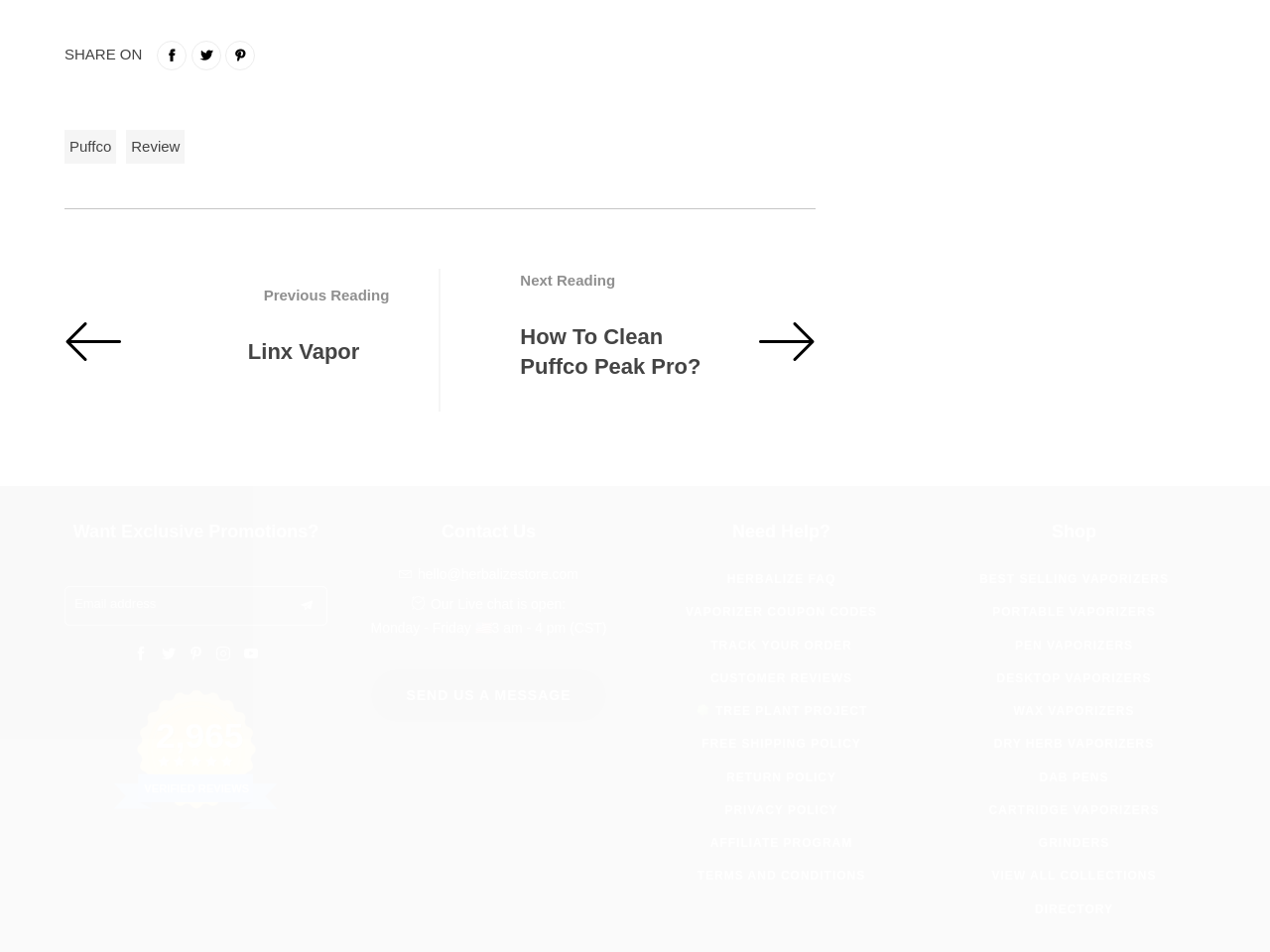Kindly determine the bounding box coordinates for the clickable area to achieve the given instruction: "Click on the SEND US A MESSAGE link".

[0.293, 0.713, 0.477, 0.769]